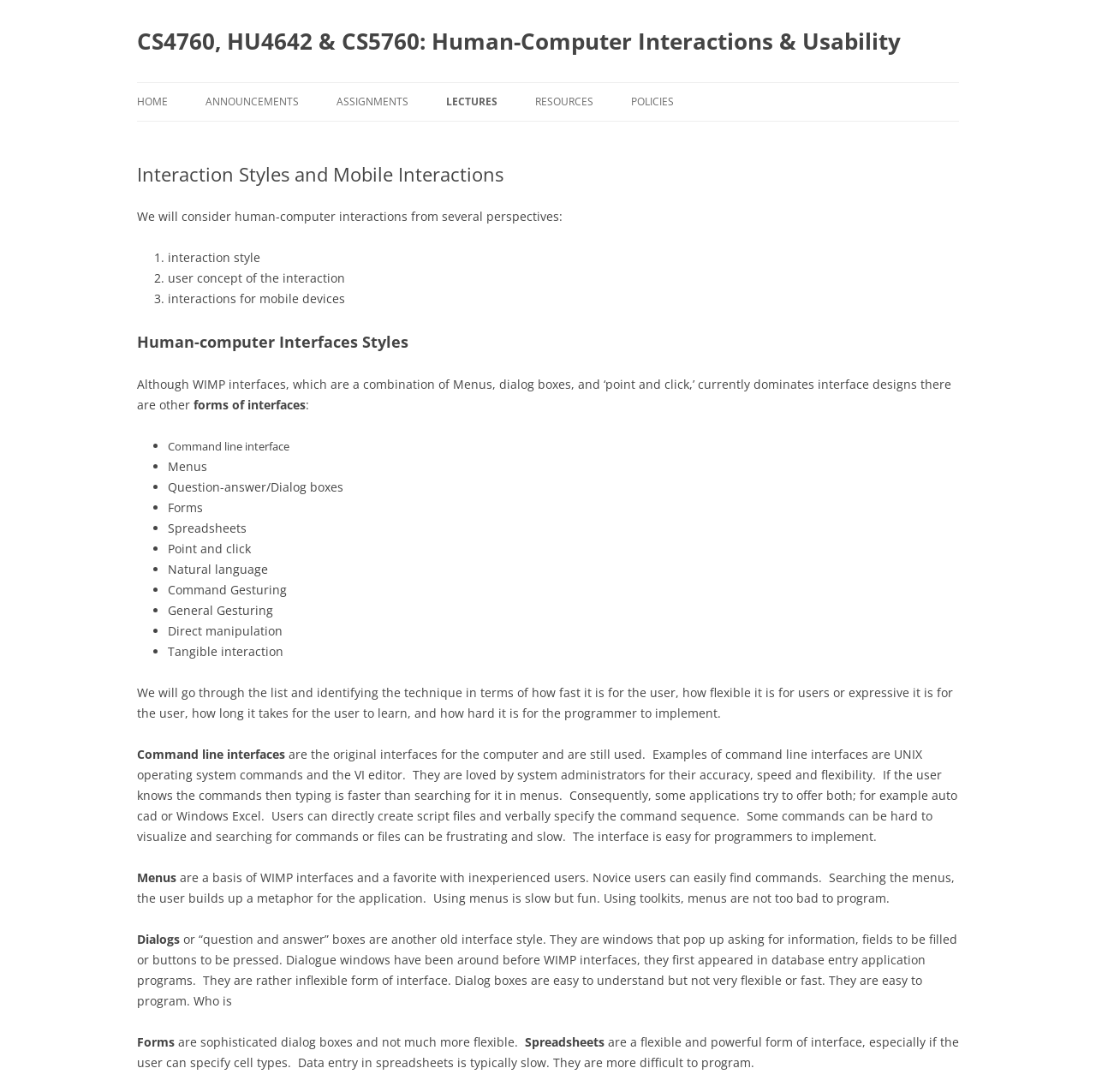How many categories are there in the top navigation bar?
Please provide a single word or phrase as your answer based on the image.

5